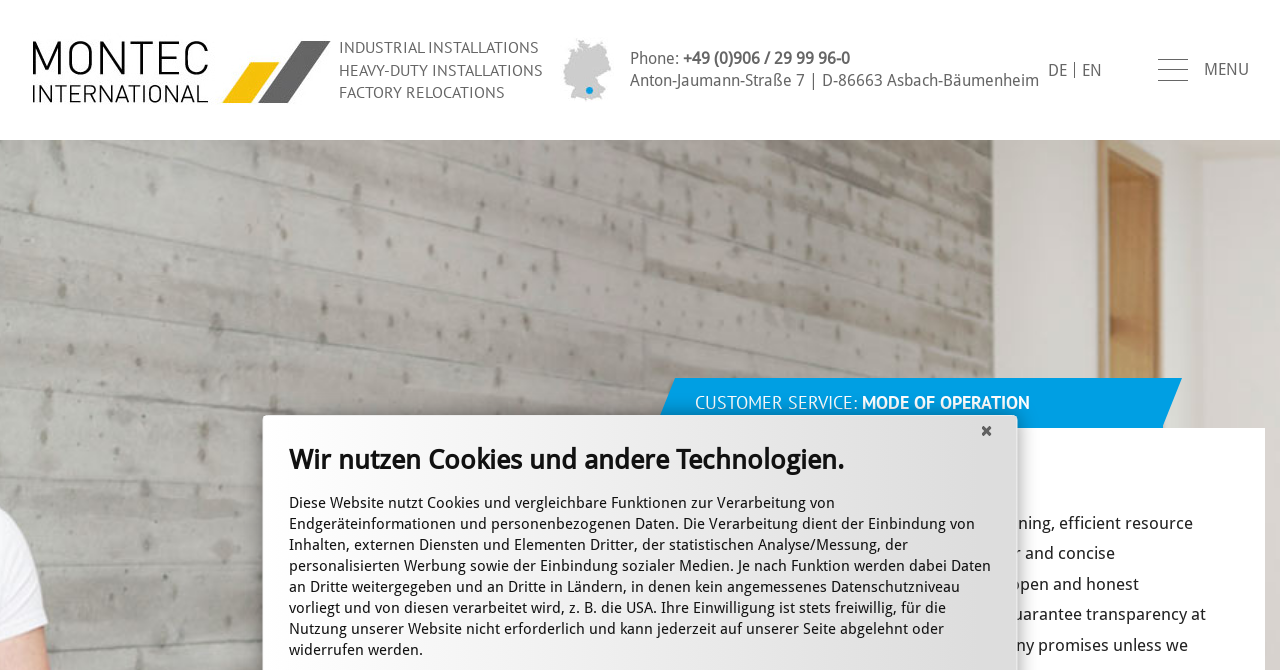Locate the bounding box of the user interface element based on this description: "title="Close"".

[0.759, 0.621, 0.782, 0.666]